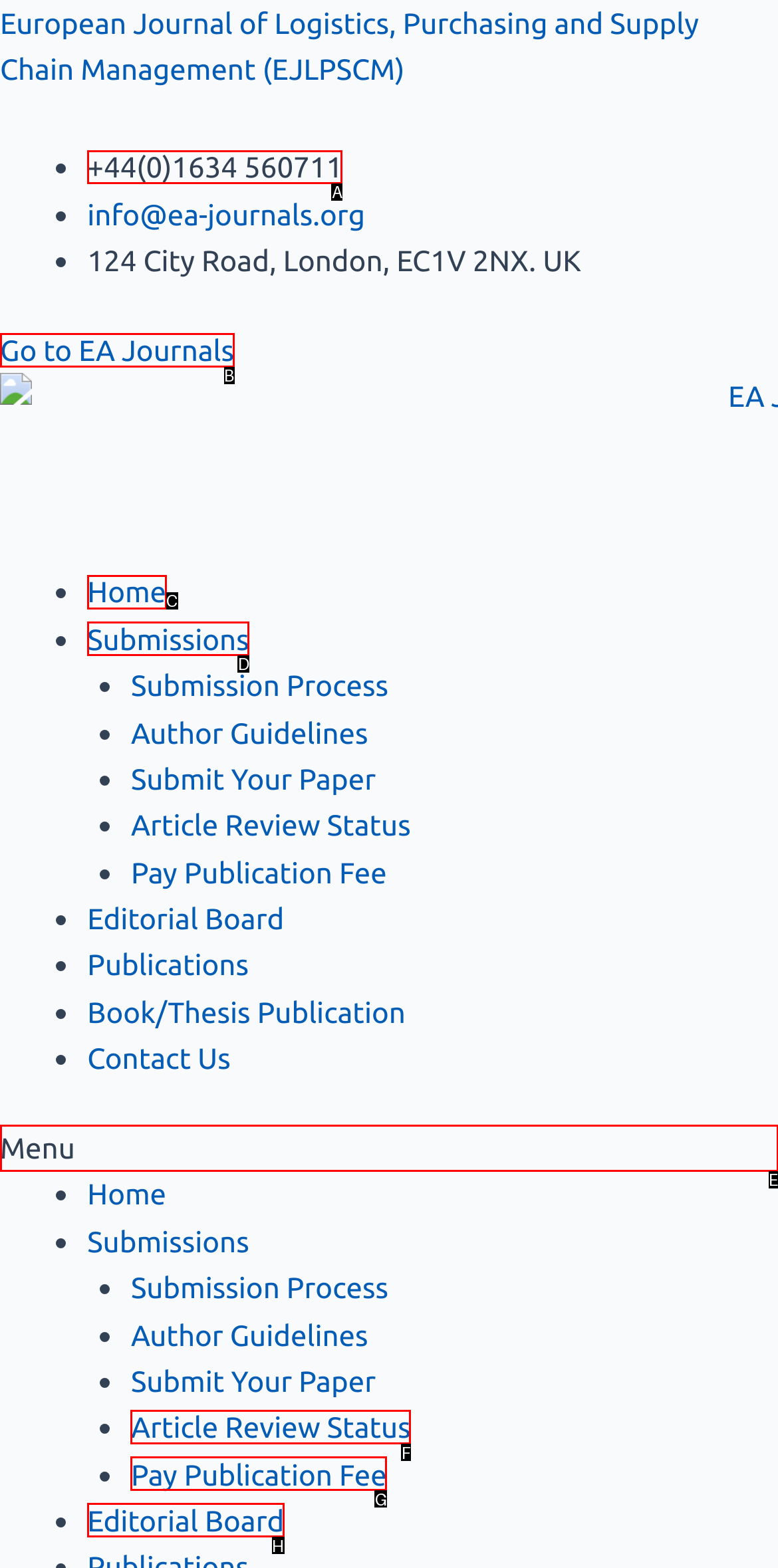Select the HTML element that should be clicked to accomplish the task: Contact the journal via phone Reply with the corresponding letter of the option.

A